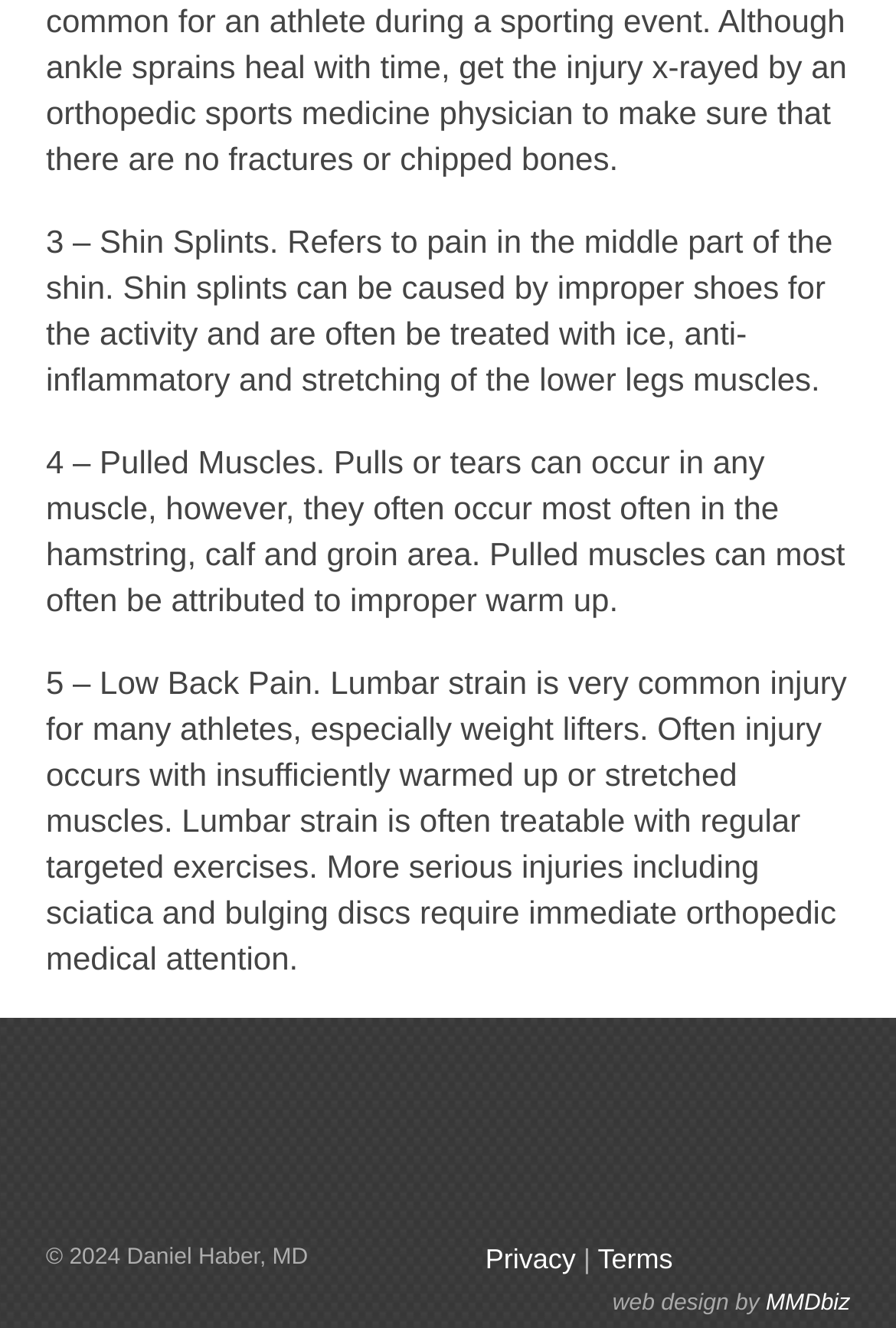What is the company responsible for the web design?
Please look at the screenshot and answer in one word or a short phrase.

MMDbiz